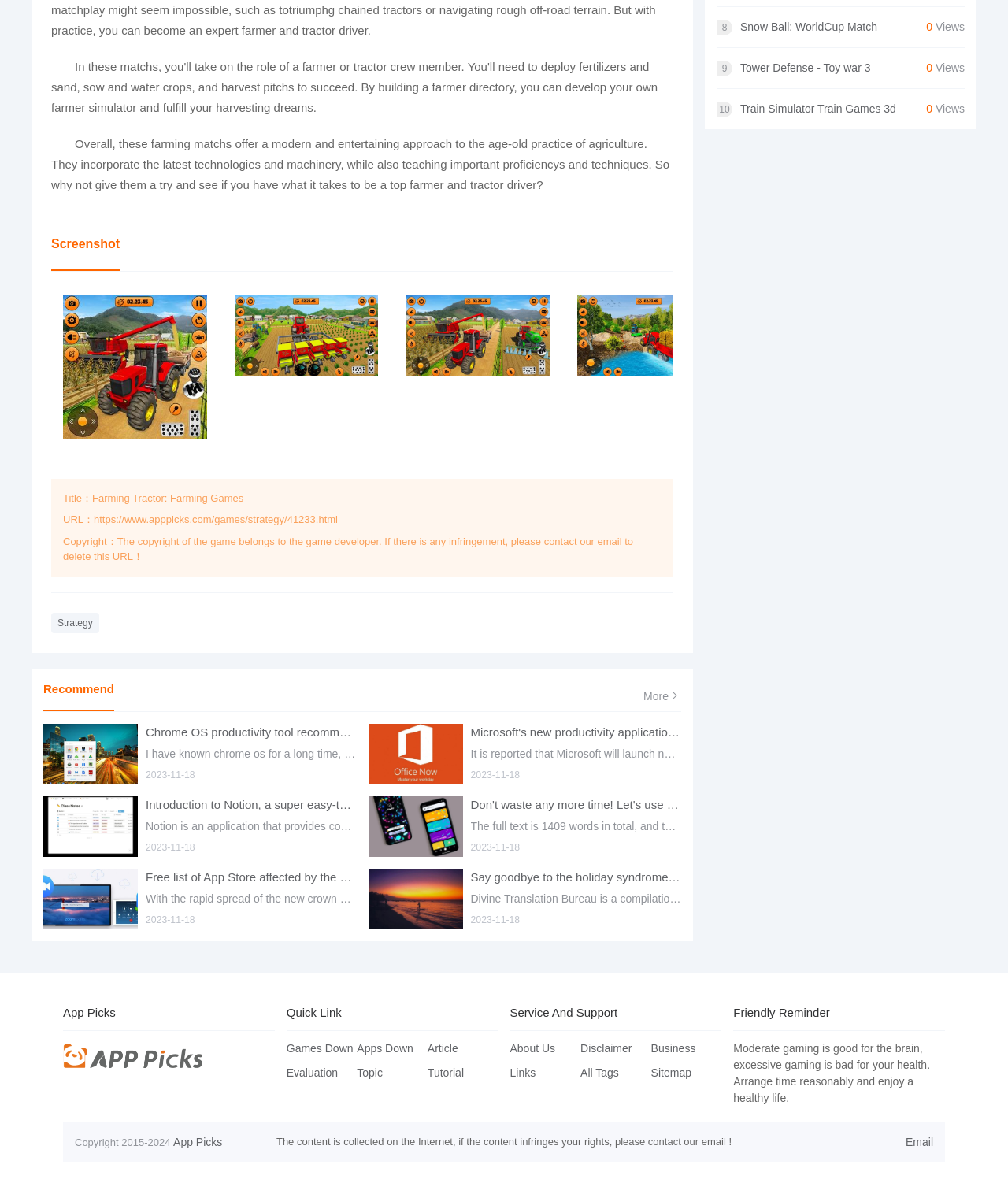What is the warning message displayed at the bottom of the webpage?
Please look at the screenshot and answer in one word or a short phrase.

Moderate gaming is good for the brain, excessive gaming is bad for your health.